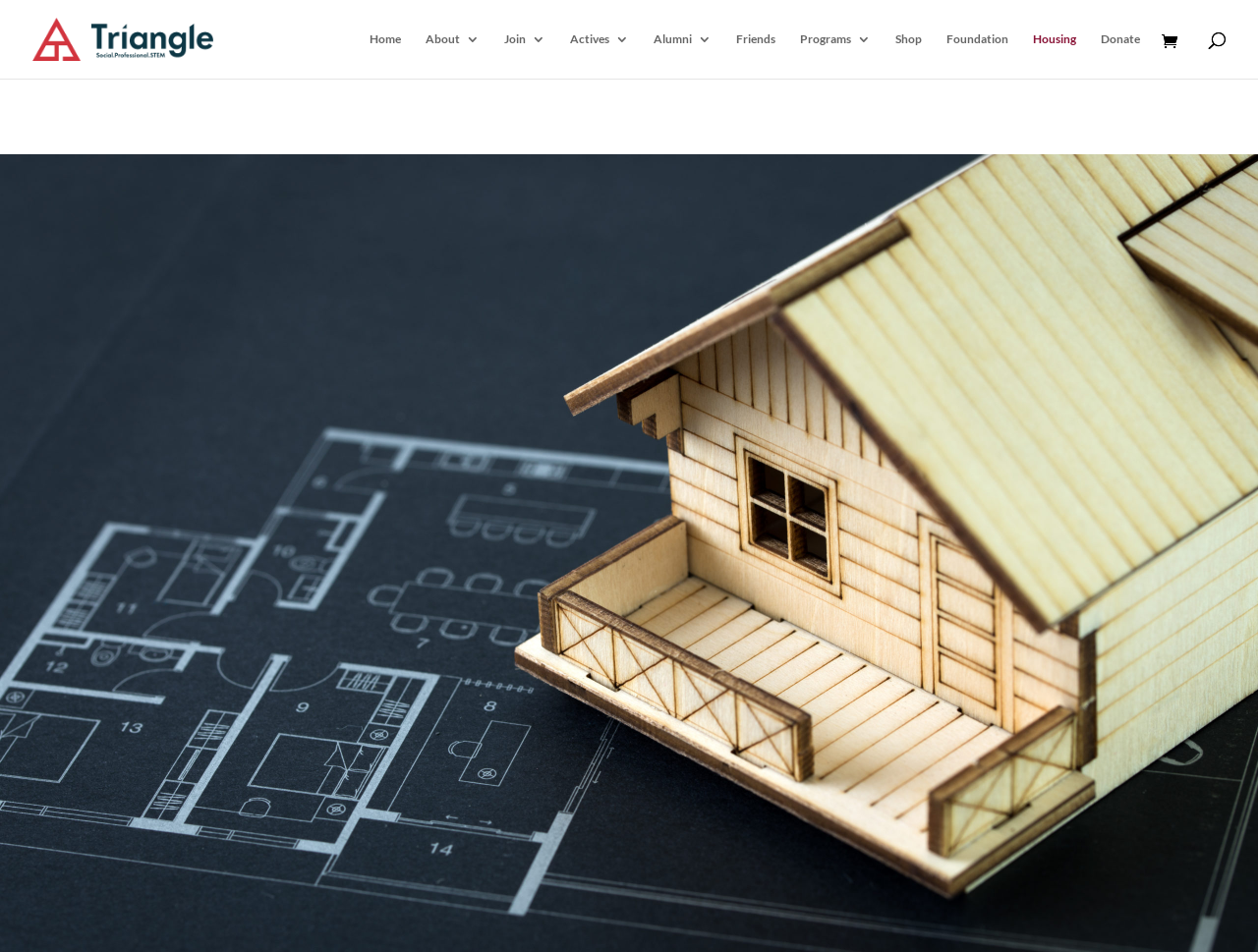Specify the bounding box coordinates of the element's region that should be clicked to achieve the following instruction: "learn about triangle fraternity". The bounding box coordinates consist of four float numbers between 0 and 1, in the format [left, top, right, bottom].

[0.338, 0.034, 0.381, 0.083]